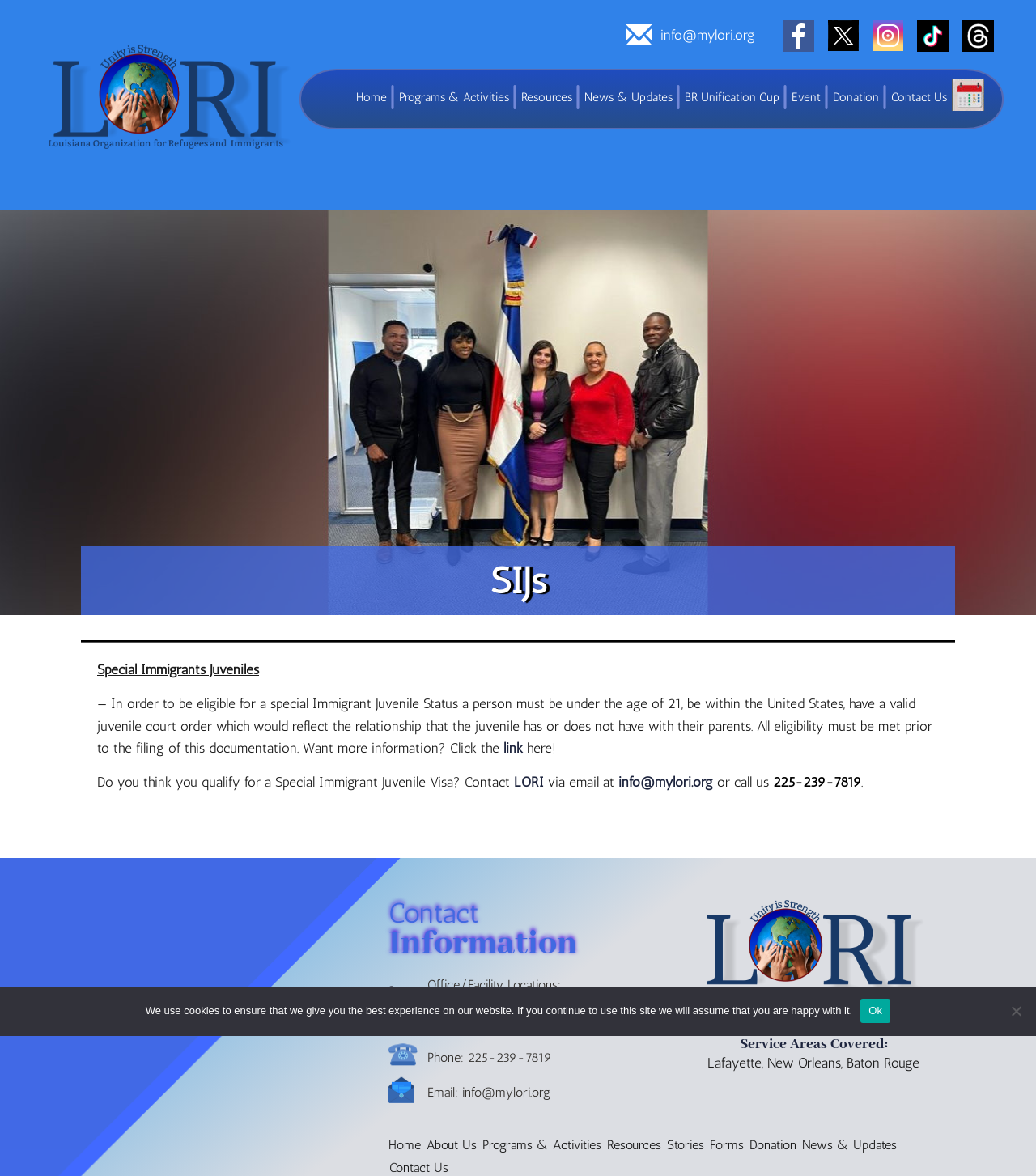Generate a comprehensive description of the webpage content.

This webpage is about the Louisiana Organization For Refugees and Immigrants (LORI), a nonprofit group that assists refugees and immigrants in their integration into the community. 

At the top of the page, there is a logo of LORI, which is an image, and a navigation menu with links to different sections of the website, including Home, Programs & Activities, Resources, News & Updates, and more. 

Below the navigation menu, there is a section that explains the eligibility criteria for a Special Immigrant Juvenile Status, which includes being under the age of 21, being within the United States, and having a valid juvenile court order. There is also a link to get more information and a call to action to contact LORI via email or phone number.

On the right side of the page, there are social media links to Facebook, Twitter, Instagram, TikTok, and Threads. 

Further down the page, there is a section with contact information, including office locations, phone number, and email address. 

At the bottom of the page, there is a section with links to different parts of the website, including Home, About Us, Programs & Activities, Resources, Stories, Forms, Donation, and News & Updates. 

Additionally, there is a cookie notice dialog at the bottom of the page, which informs users that the website uses cookies to ensure the best experience and provides an option to accept or decline.